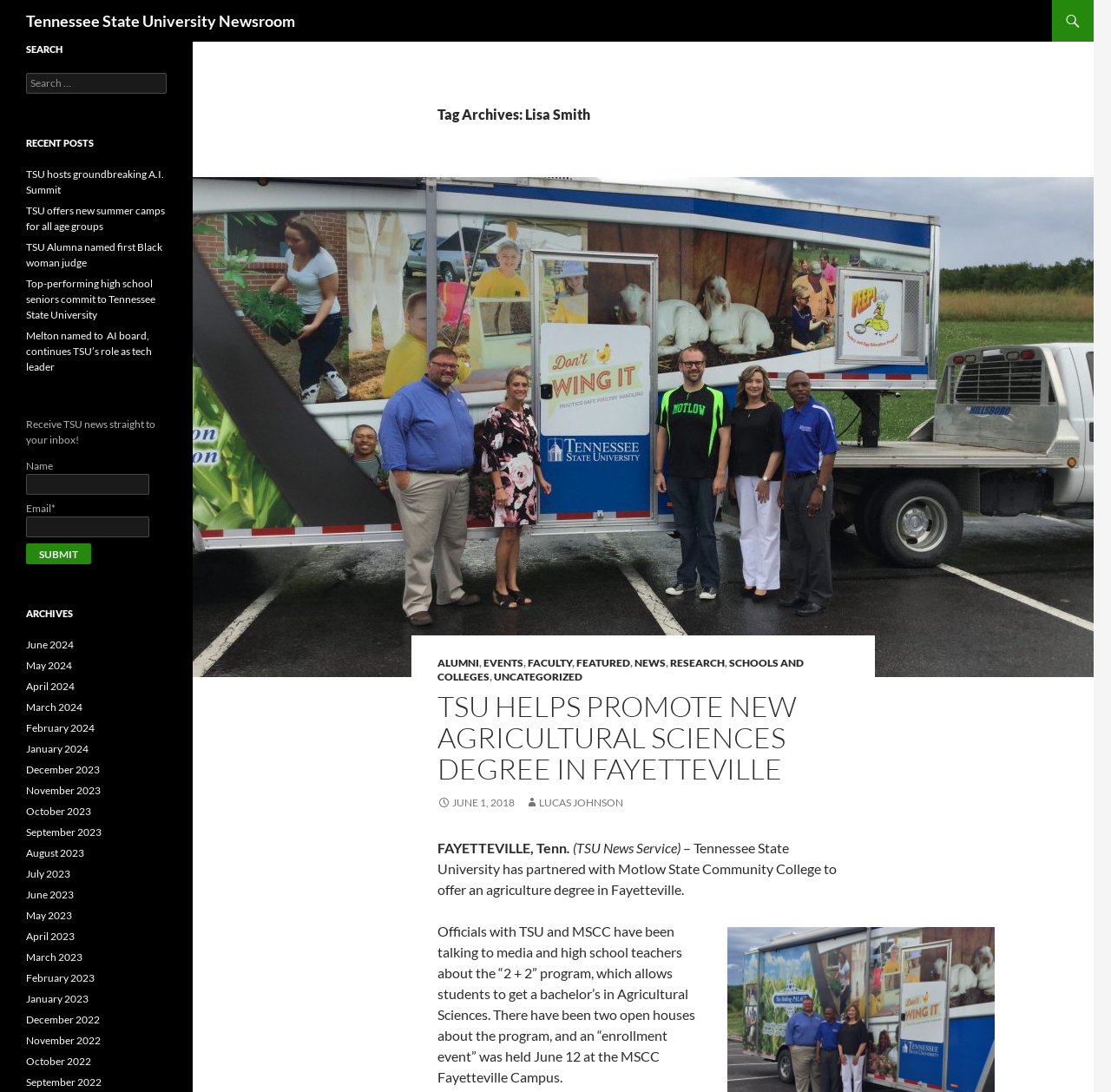Locate the UI element described by parent_node: Name name="esfpx_name" and provide its bounding box coordinates. Use the format (top-left x, top-left y, bottom-right x, bottom-right y) with all values as floating point numbers between 0 and 1.

[0.023, 0.434, 0.134, 0.453]